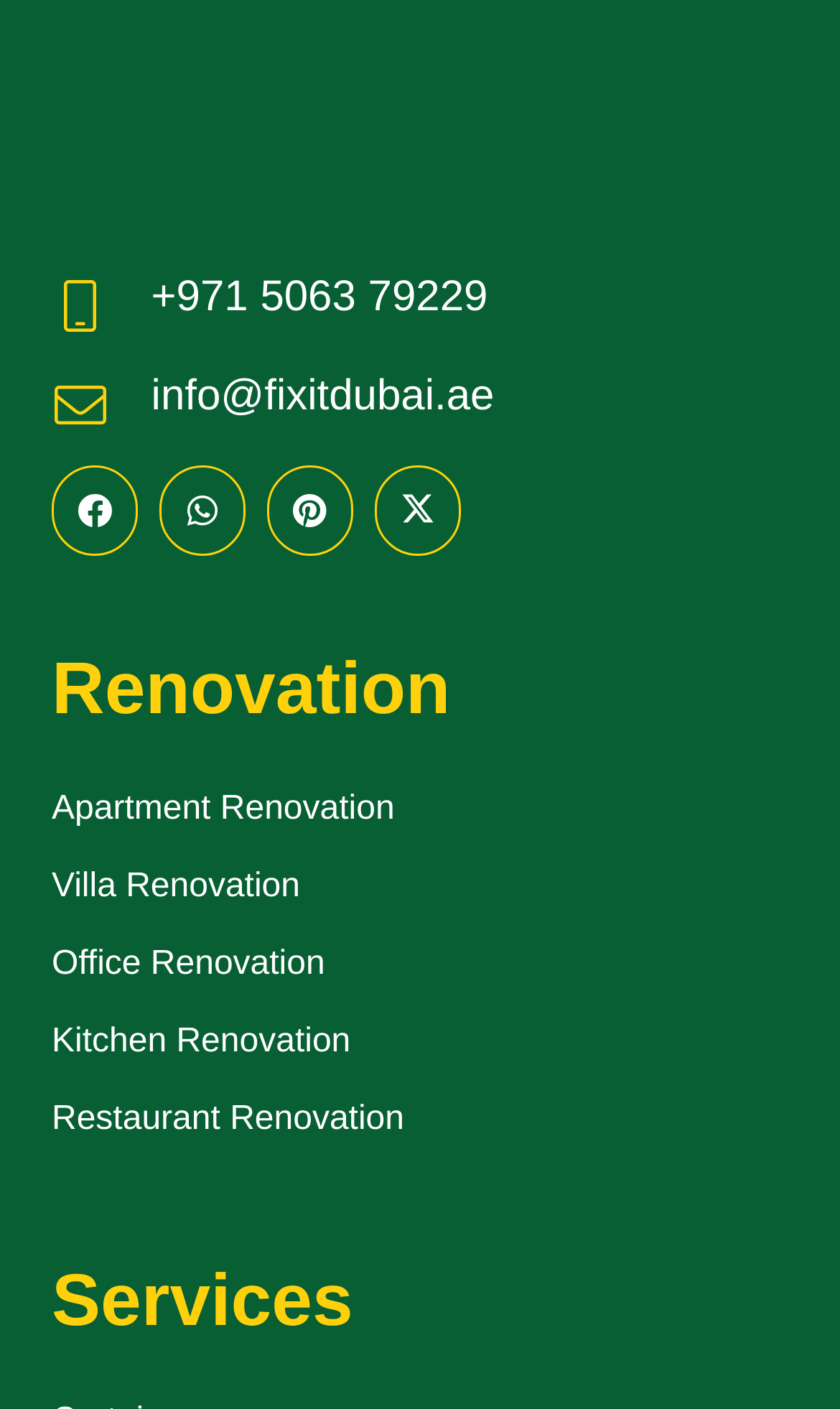From the image, can you give a detailed response to the question below:
What type of renovation services are offered?

The type of renovation services offered are found in the link elements with the text 'Apartment Renovation', 'Villa Renovation', 'Office Renovation', 'Kitchen Renovation', and 'Restaurant Renovation' at the middle of the webpage.